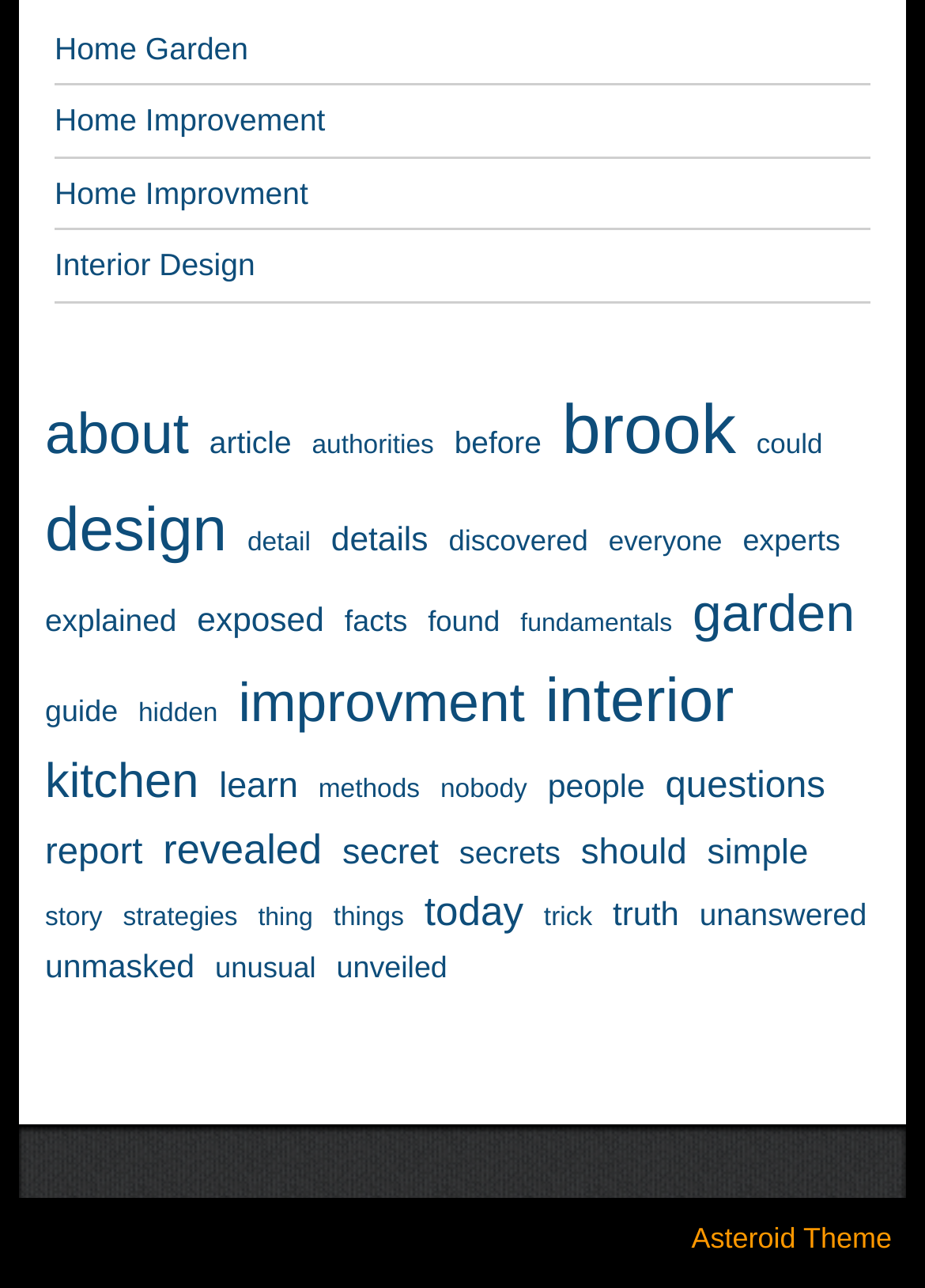Can you specify the bounding box coordinates of the area that needs to be clicked to fulfill the following instruction: "Click on Home Garden"?

[0.059, 0.023, 0.268, 0.051]